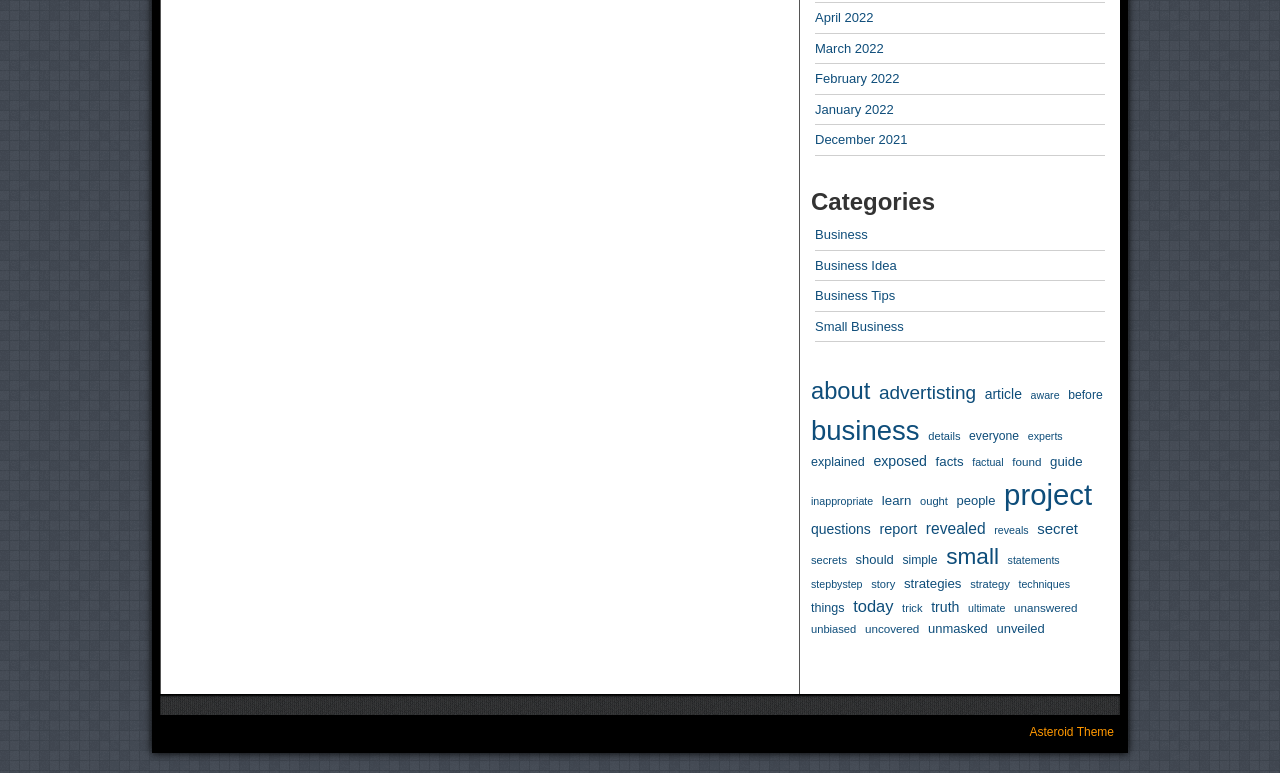Using the provided element description: "Business Tips", determine the bounding box coordinates of the corresponding UI element in the screenshot.

[0.637, 0.373, 0.699, 0.392]